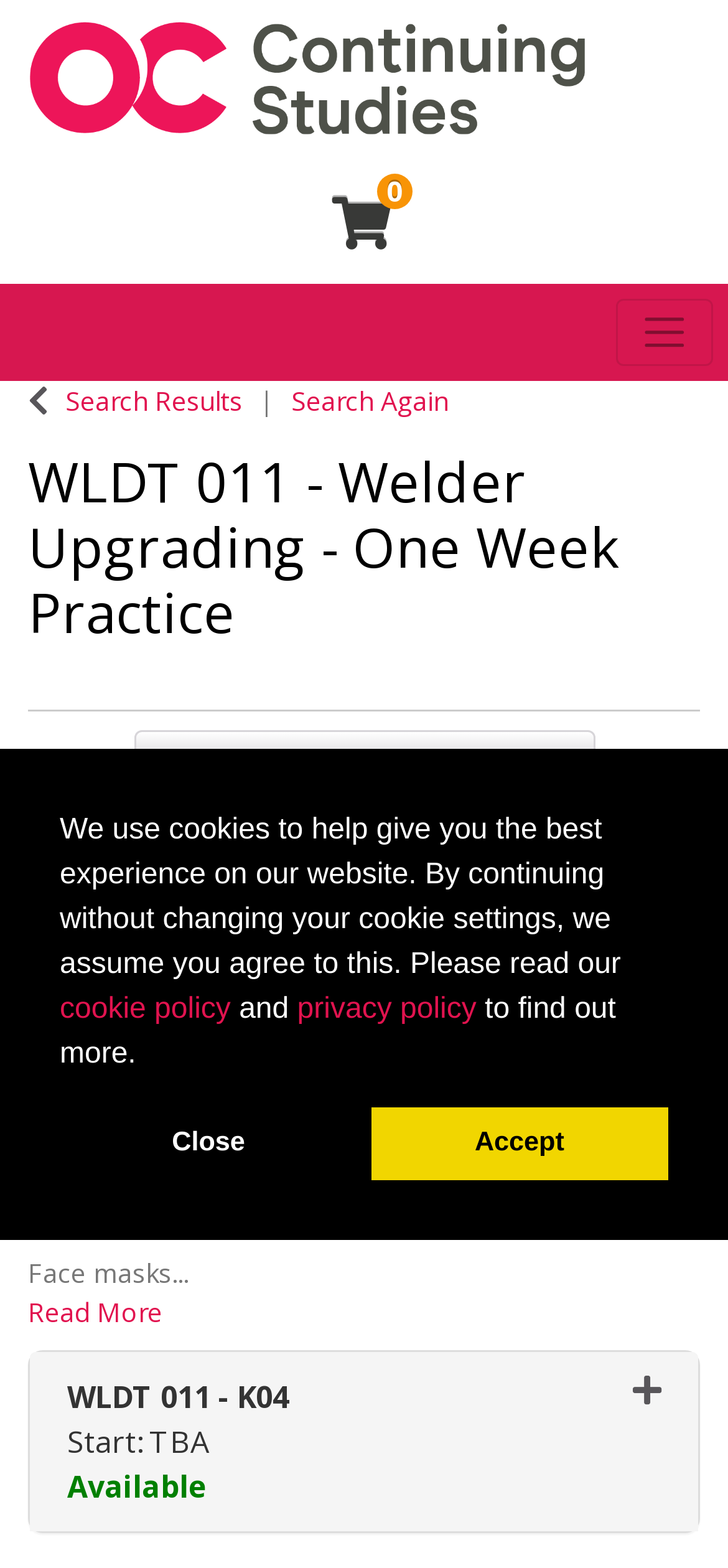Identify the bounding box coordinates of the area that should be clicked in order to complete the given instruction: "Search Again". The bounding box coordinates should be four float numbers between 0 and 1, i.e., [left, top, right, bottom].

[0.387, 0.238, 0.628, 0.272]